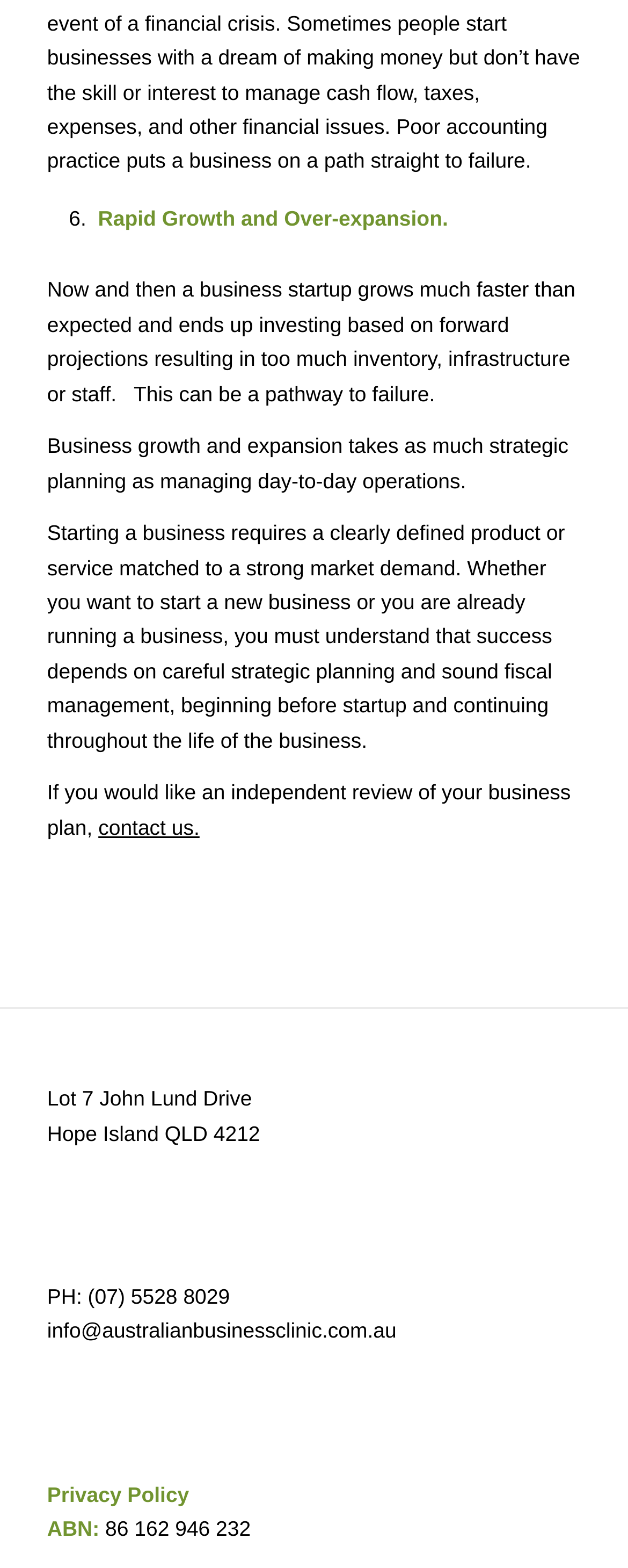Respond to the question below with a single word or phrase:
What is the purpose of strategic planning in business?

To manage day-to-day operations and ensure success